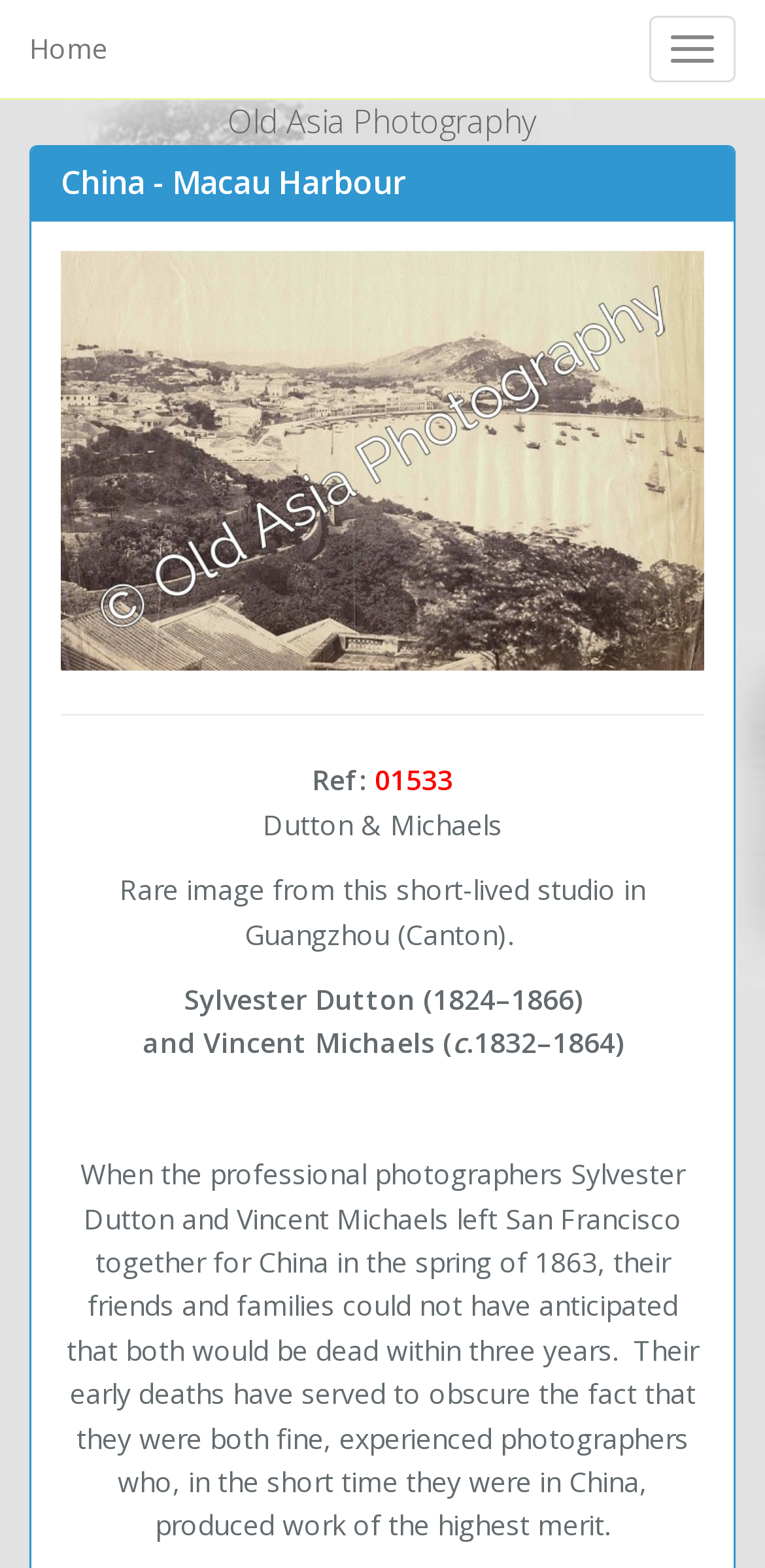What is the location depicted in the image?
Using the image as a reference, deliver a detailed and thorough answer to the question.

The webpage has a heading 'China - Macau Harbour', which suggests that the location depicted in the image is Macau Harbour.